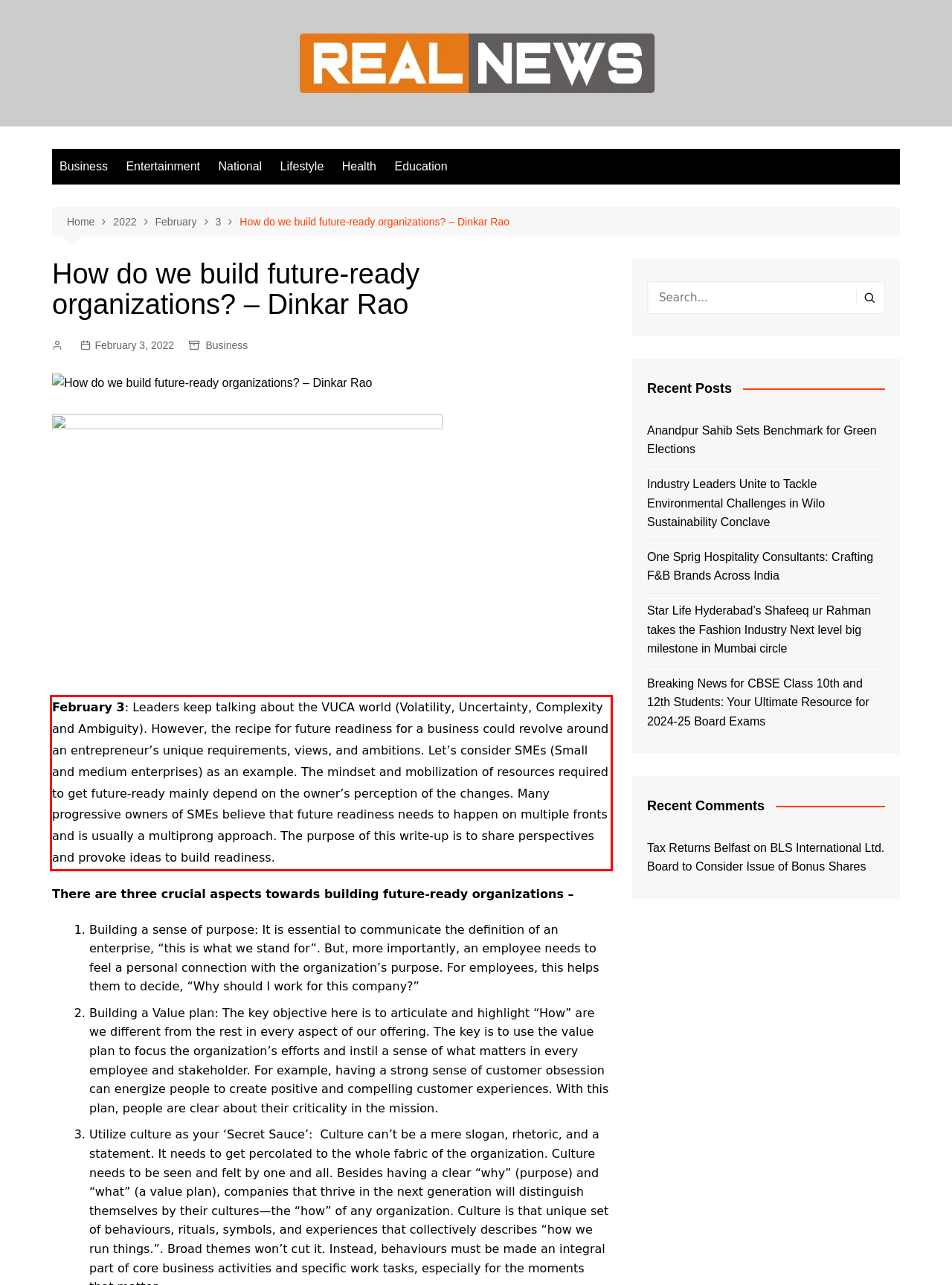Please analyze the provided webpage screenshot and perform OCR to extract the text content from the red rectangle bounding box.

February 3: Leaders keep talking about the VUCA world (Volatility, Uncertainty, Complexity and Ambiguity). However, the recipe for future readiness for a business could revolve around an entrepreneur’s unique requirements, views, and ambitions. Let’s consider SMEs (Small and medium enterprises) as an example. The mindset and mobilization of resources required to get future-ready mainly depend on the owner’s perception of the changes. Many progressive owners of SMEs believe that future readiness needs to happen on multiple fronts and is usually a multiprong approach. The purpose of this write-up is to share perspectives and provoke ideas to build readiness.